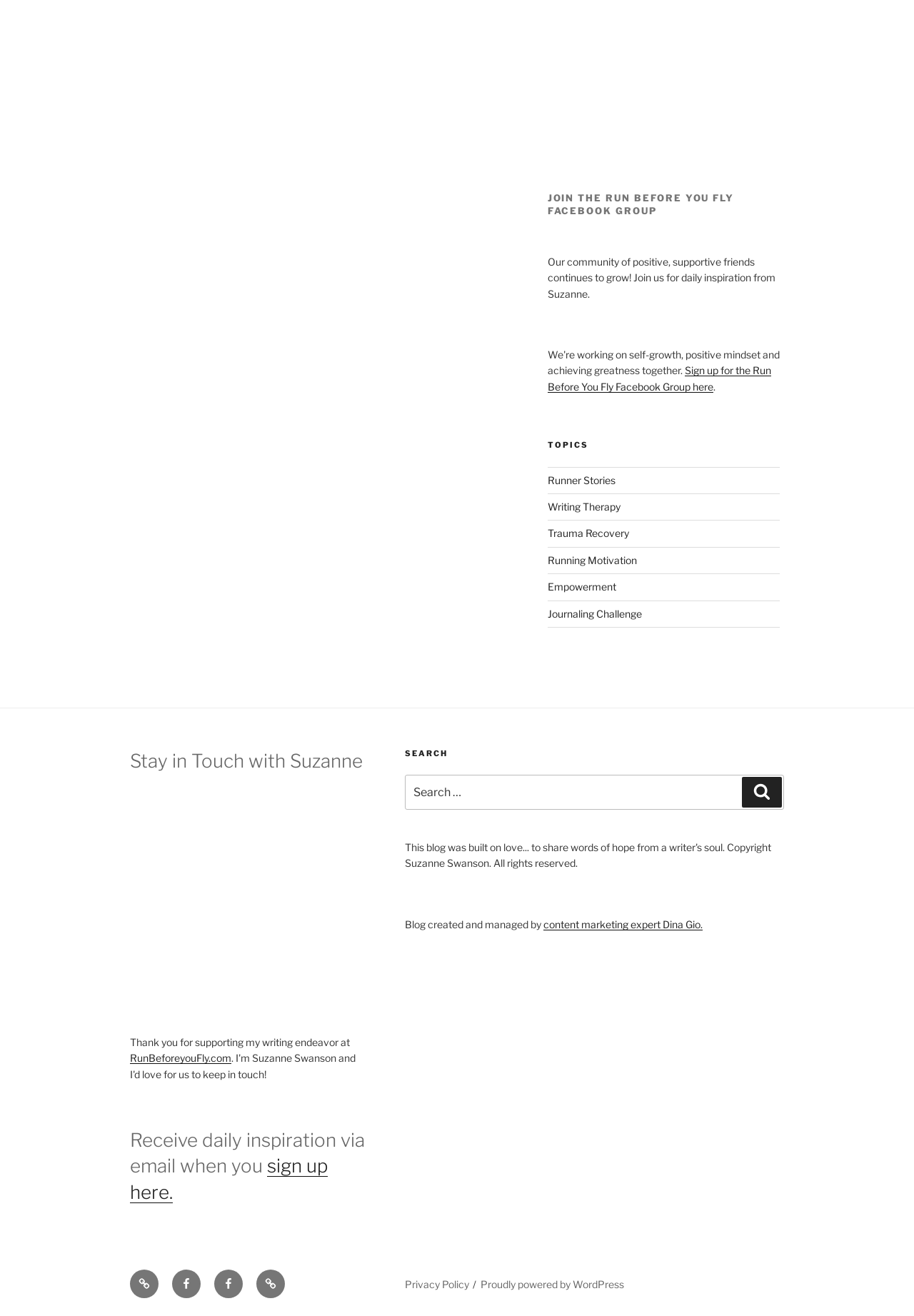What is the name of the website mentioned in the footer section?
Please describe in detail the information shown in the image to answer the question.

The footer section of the webpage contains a link to 'RunBeforeyouFly.com', which is likely the website associated with the blog.